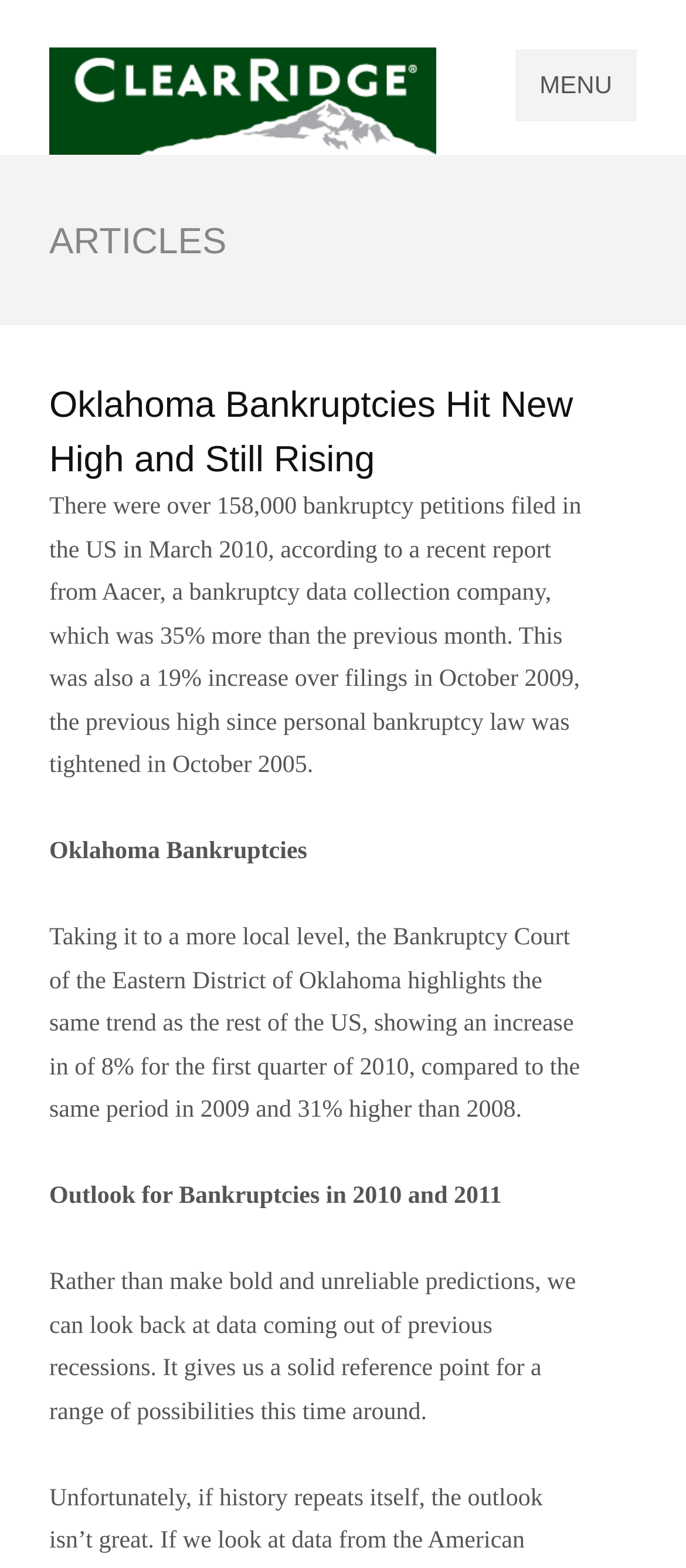Using the elements shown in the image, answer the question comprehensively: What percentage increase was there in bankruptcy petitions filed in March 2010?

According to the text, 'There were over 158,000 bankruptcy petitions filed in the US in March 2010, according to a recent report from Aacer, a bankruptcy data collection company, which was 35% more than the previous month.' This indicates that there was a 35% increase in bankruptcy petitions filed in March 2010 compared to the previous month.